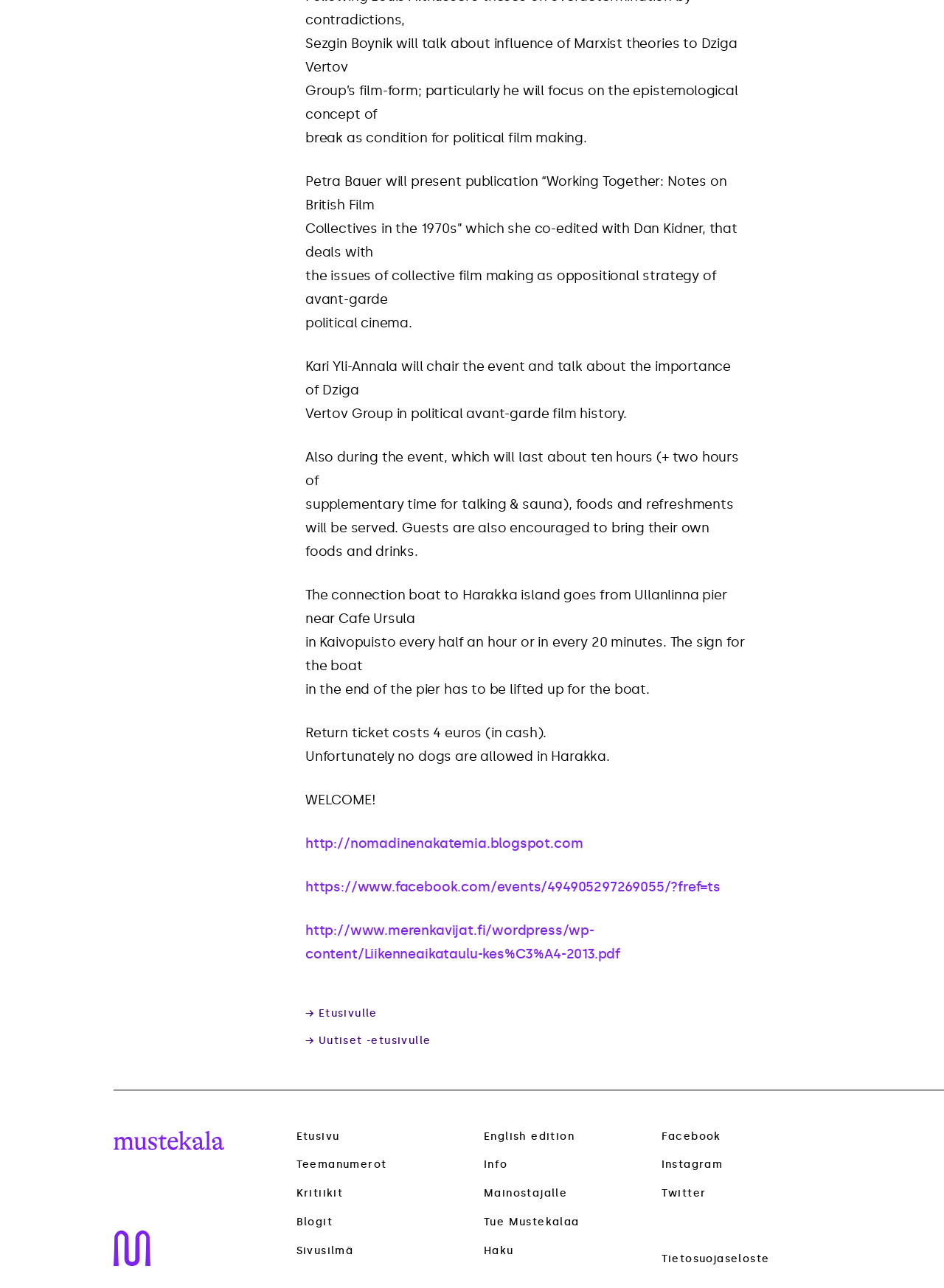What is not allowed in Harakka?
From the details in the image, answer the question comprehensively.

The answer can be found in the StaticText element that states 'Unfortunately no dogs are allowed in Harakka'.